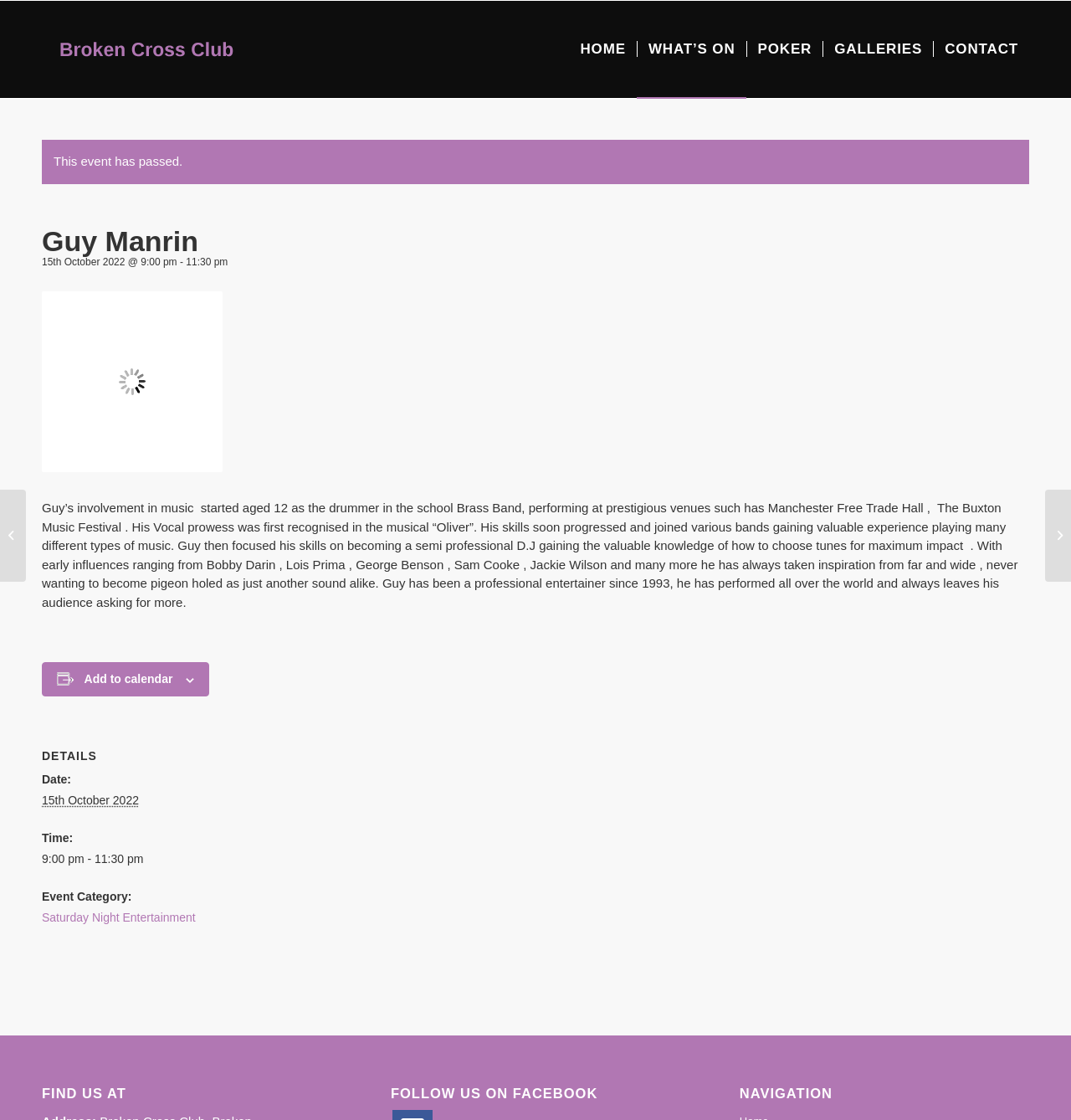Please answer the following question using a single word or phrase: 
What is the event time?

9:00 pm - 11:30 pm